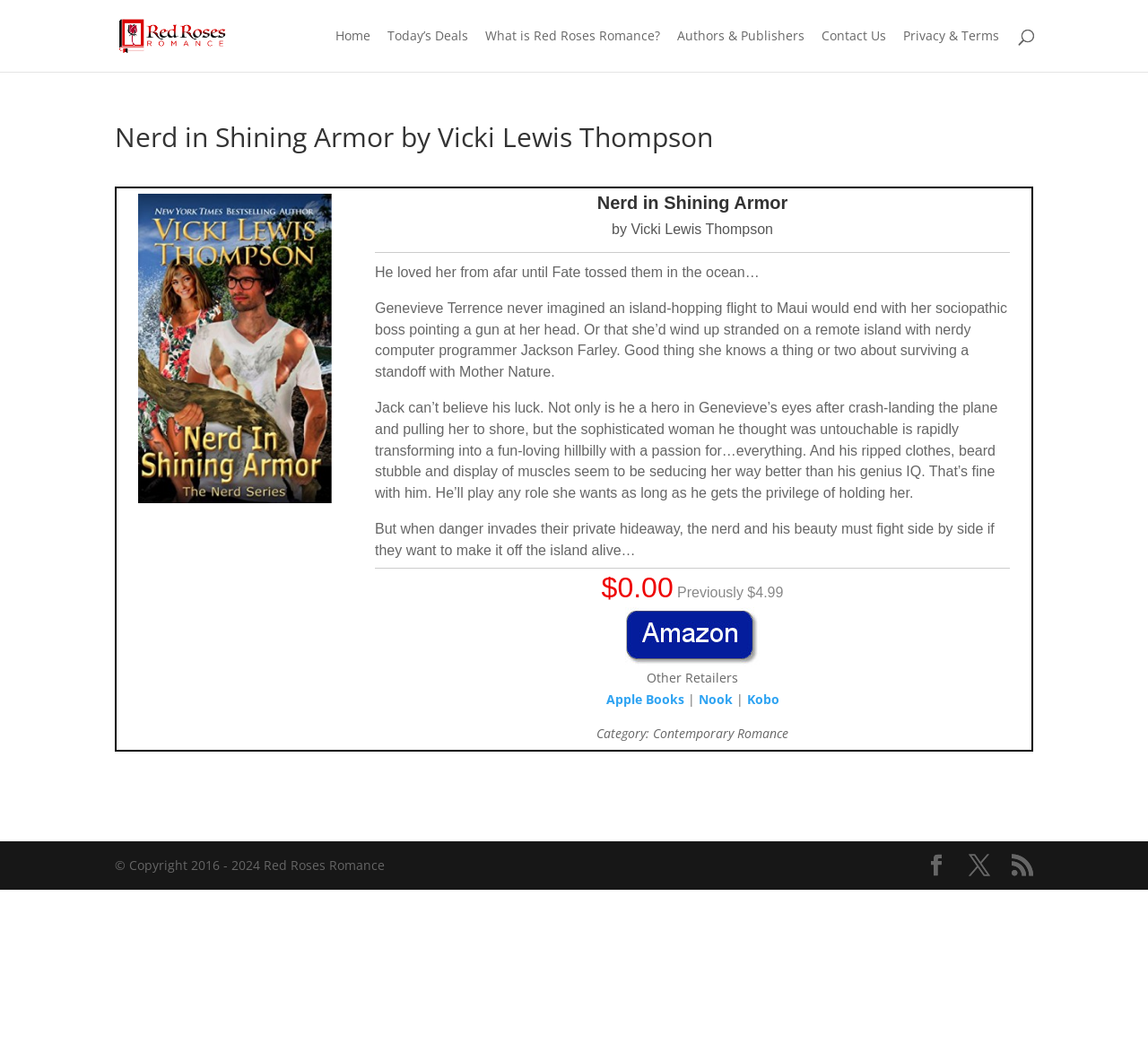What is the current price of the book?
Carefully analyze the image and provide a thorough answer to the question.

The question asks for the current price of the book, which can be found in the article section of the webpage. The text '$0.00' indicates that the book is currently free.